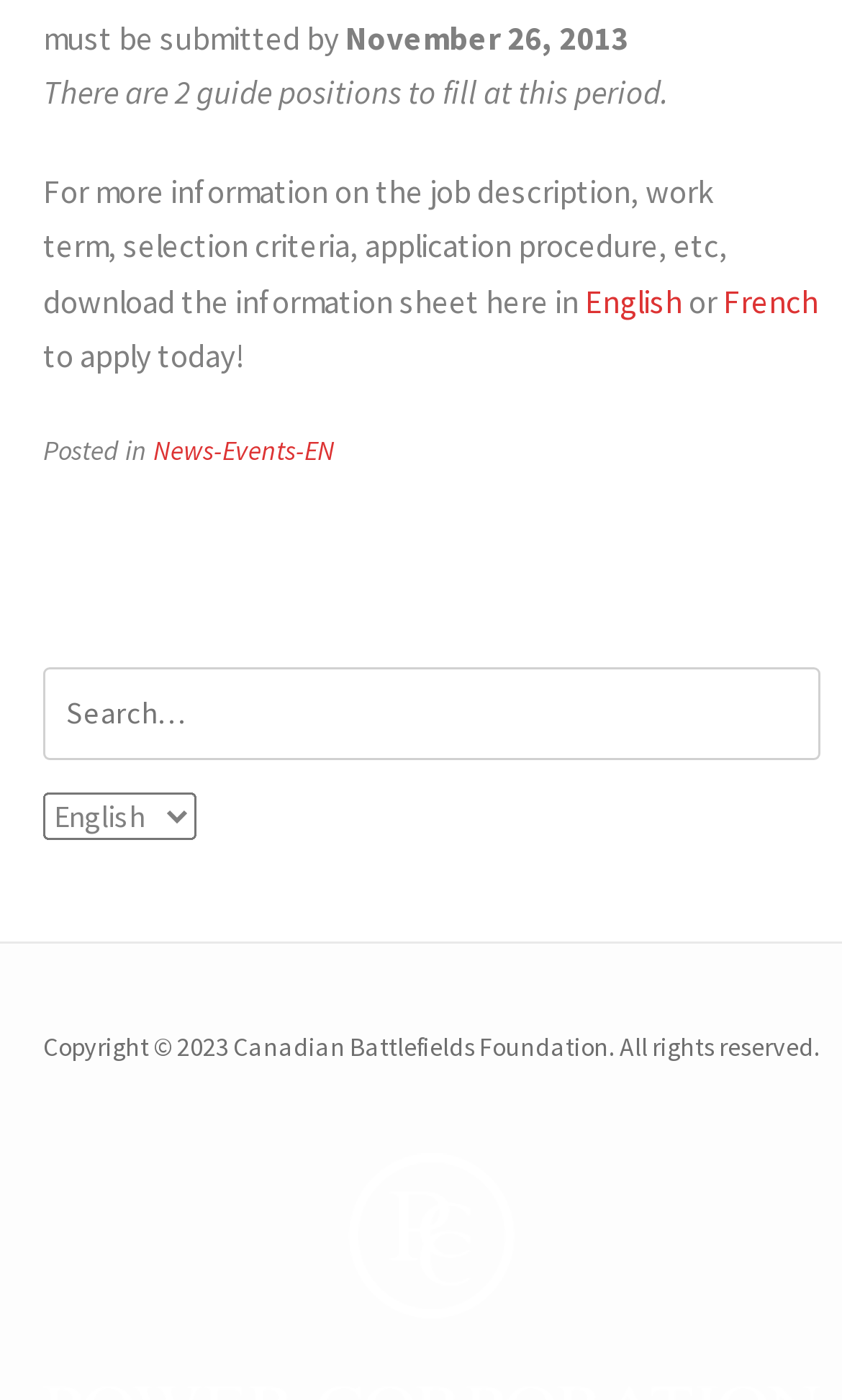Provide your answer in one word or a succinct phrase for the question: 
Who owns the copyright of the website?

Canadian Battlefields Foundation